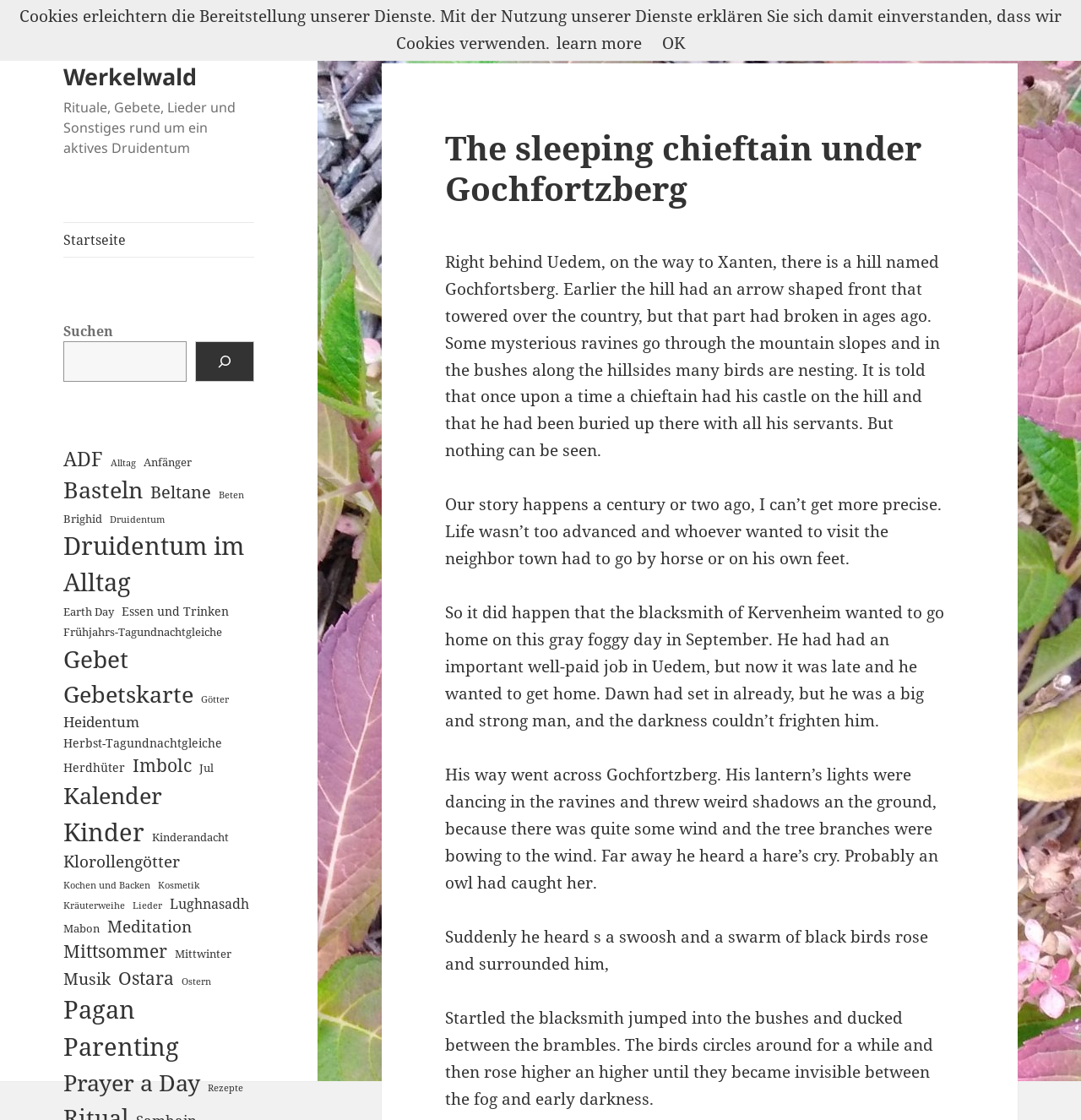Please identify the bounding box coordinates of the element that needs to be clicked to perform the following instruction: "Read the 'Furiosa: A Mad Max Saga Review | No Fury in this Road' article".

None